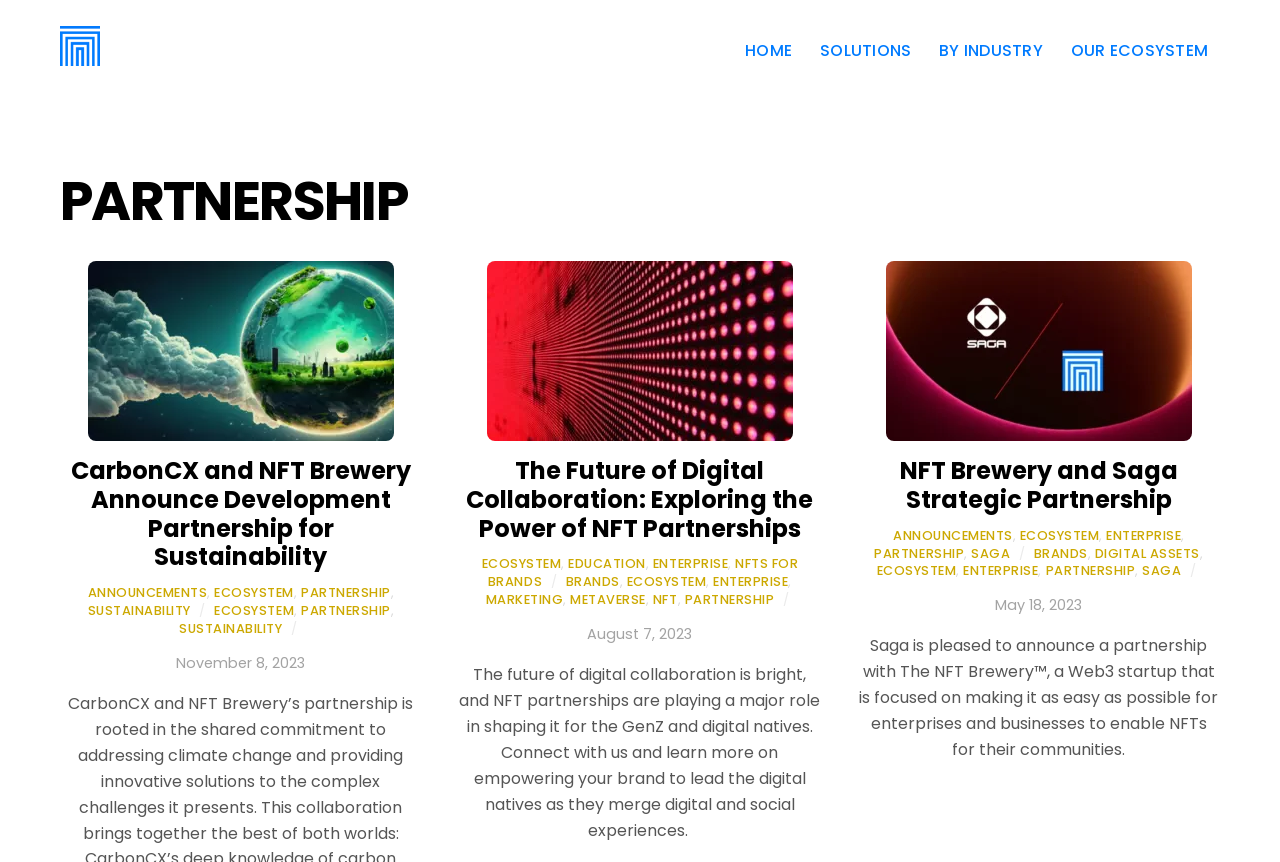Please determine the bounding box coordinates of the element to click on in order to accomplish the following task: "Read about CarbonCX and NFT Brewery Announce Development Partnership for Sustainability". Ensure the coordinates are four float numbers ranging from 0 to 1, i.e., [left, top, right, bottom].

[0.069, 0.483, 0.308, 0.509]